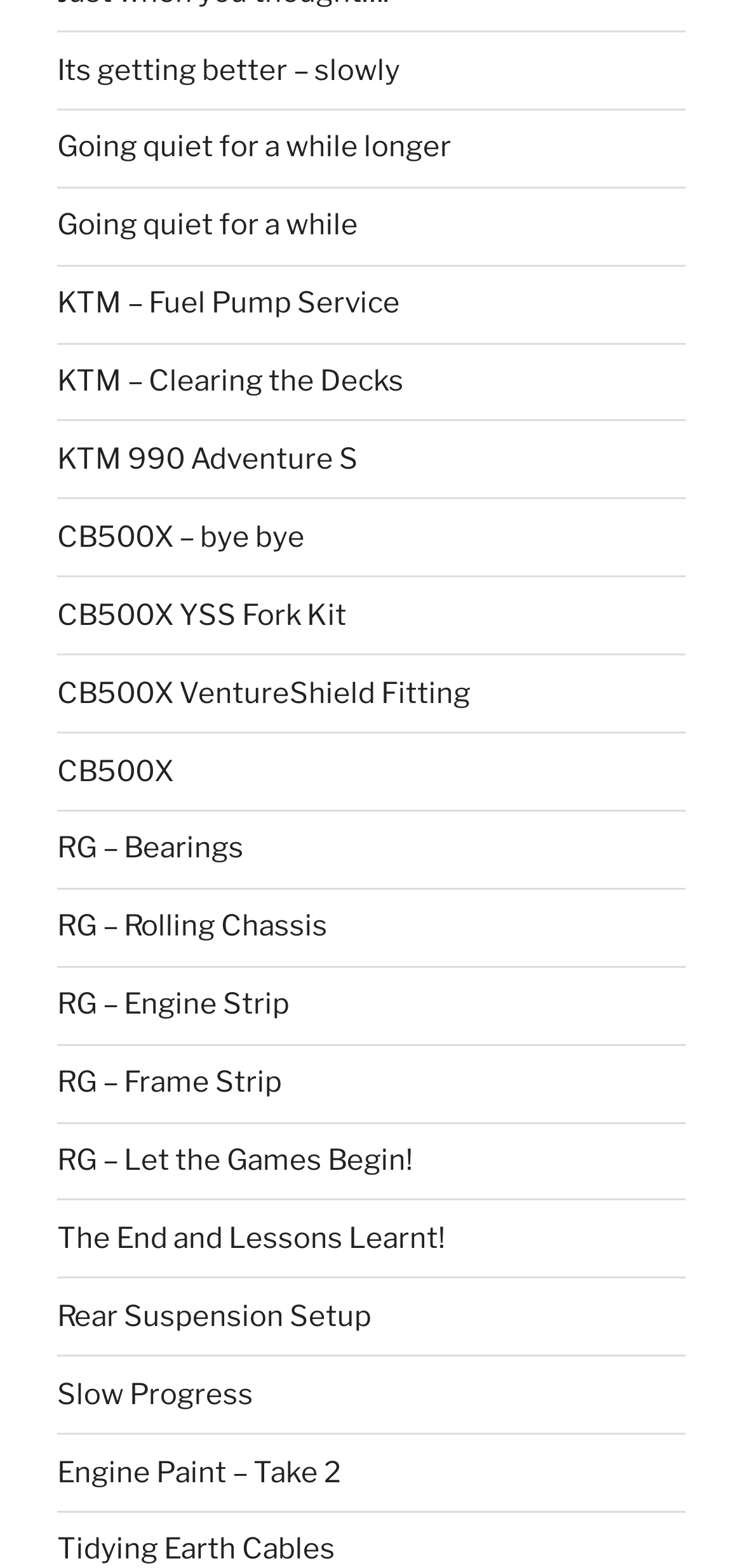Please locate the bounding box coordinates of the element that needs to be clicked to achieve the following instruction: "click on 'Its getting better – slowly' link". The coordinates should be four float numbers between 0 and 1, i.e., [left, top, right, bottom].

[0.077, 0.033, 0.538, 0.055]